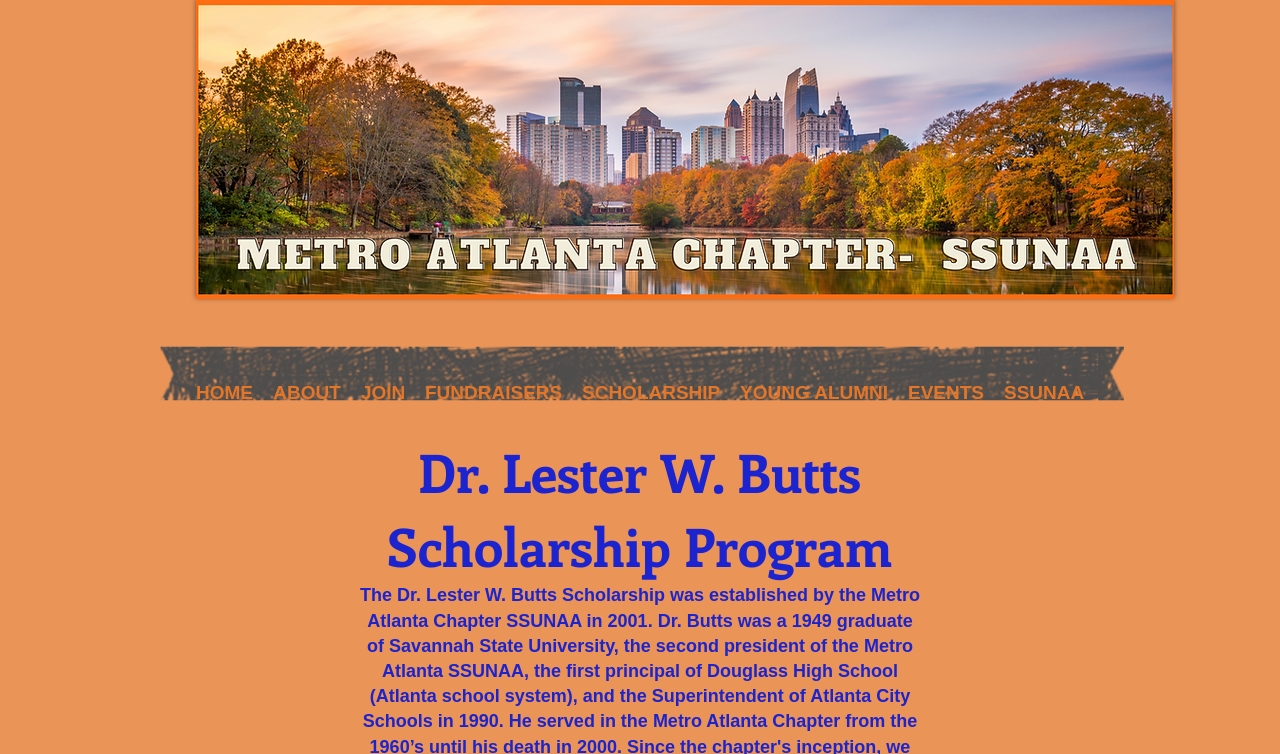How many navigation links are available on this webpage?
Please answer using one word or phrase, based on the screenshot.

8